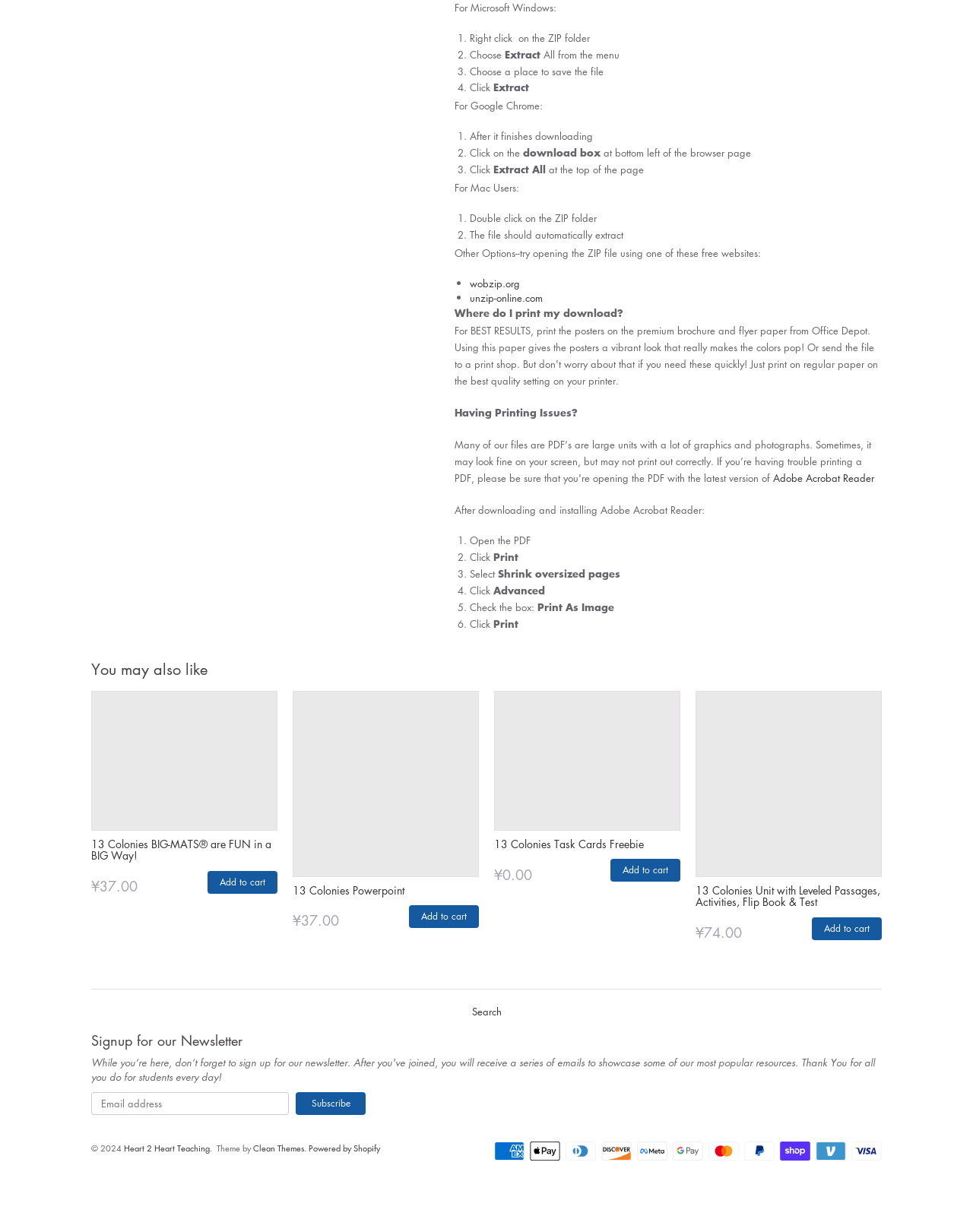Select the bounding box coordinates of the element I need to click to carry out the following instruction: "Click Extract All at the top of the page".

[0.507, 0.131, 0.561, 0.144]